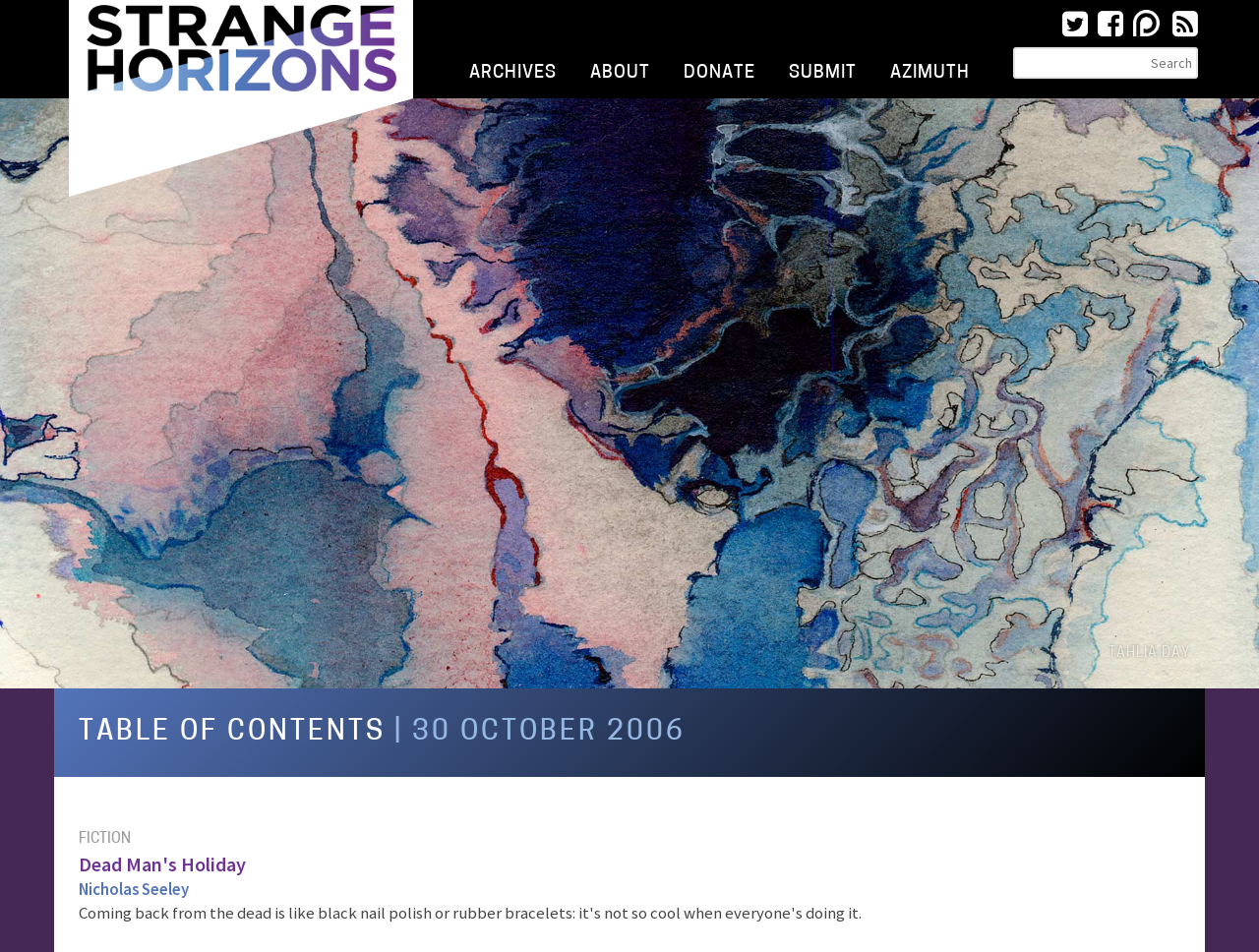Carefully examine the image and provide an in-depth answer to the question: What is the date of the table of contents?

I found a static text 'TABLE OF CONTENTS' adjacent to a static text '| 30 OCTOBER 2006', which implies that the table of contents is dated 30 October 2006.